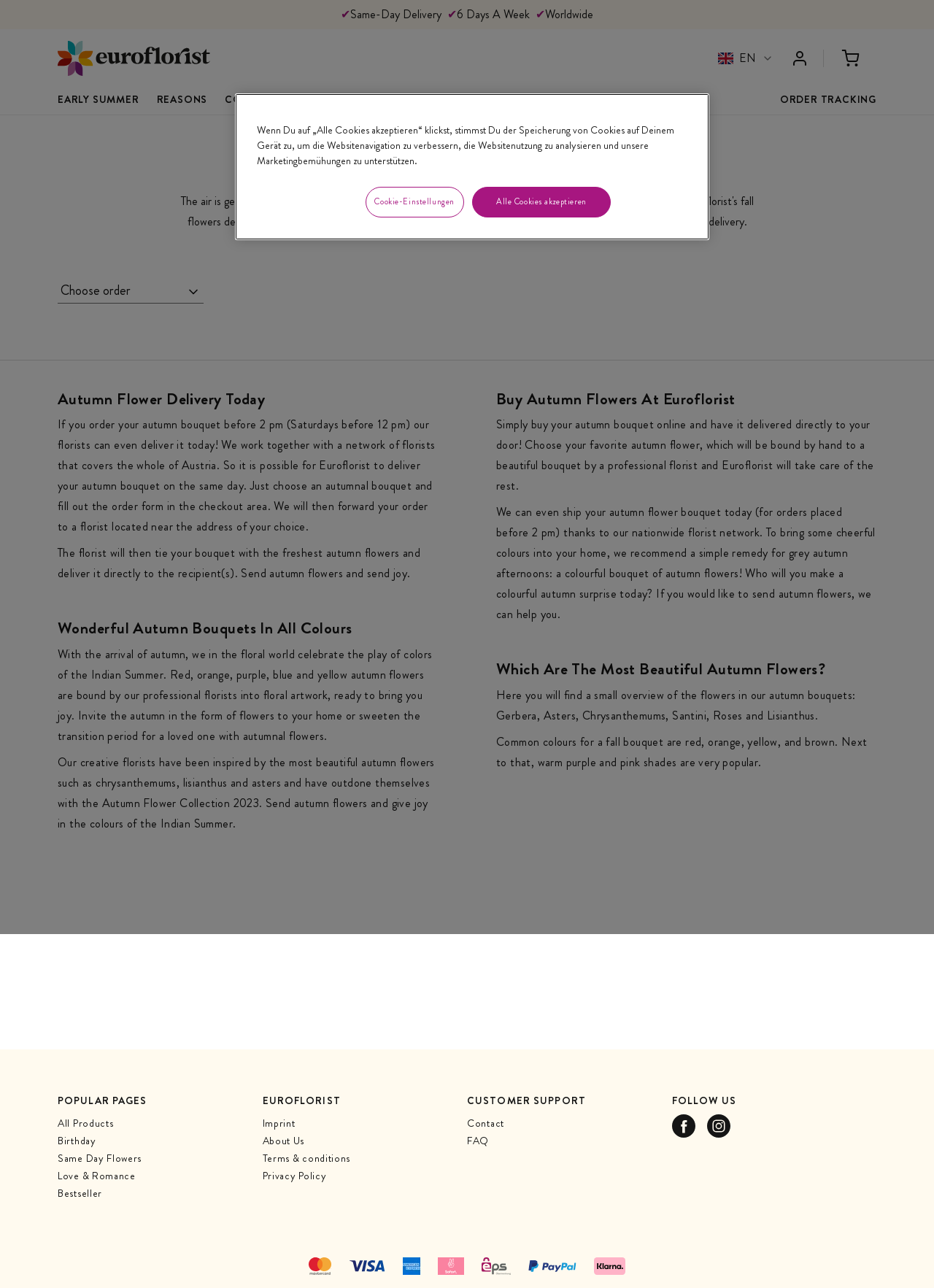What is the network of florists that Euroflorist works with?
Use the information from the screenshot to give a comprehensive response to the question.

I found a StaticText element with the content 'We work together with a network of florists that covers the whole of Austria.' which indicates that Euroflorist works with a network of florists that covers the whole of Austria.